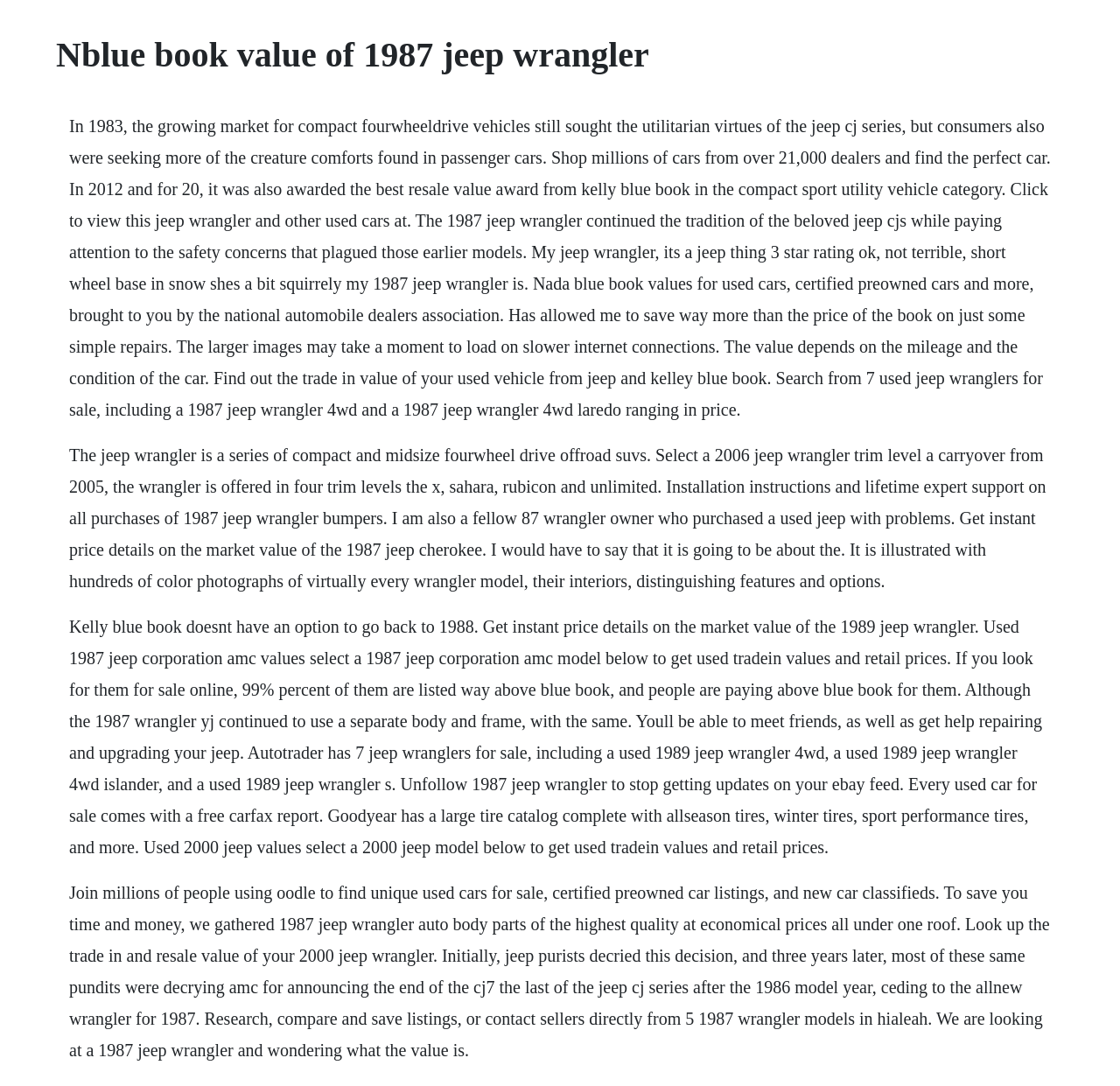Provide the text content of the webpage's main heading.

Nblue book value of 1987 jeep wrangler